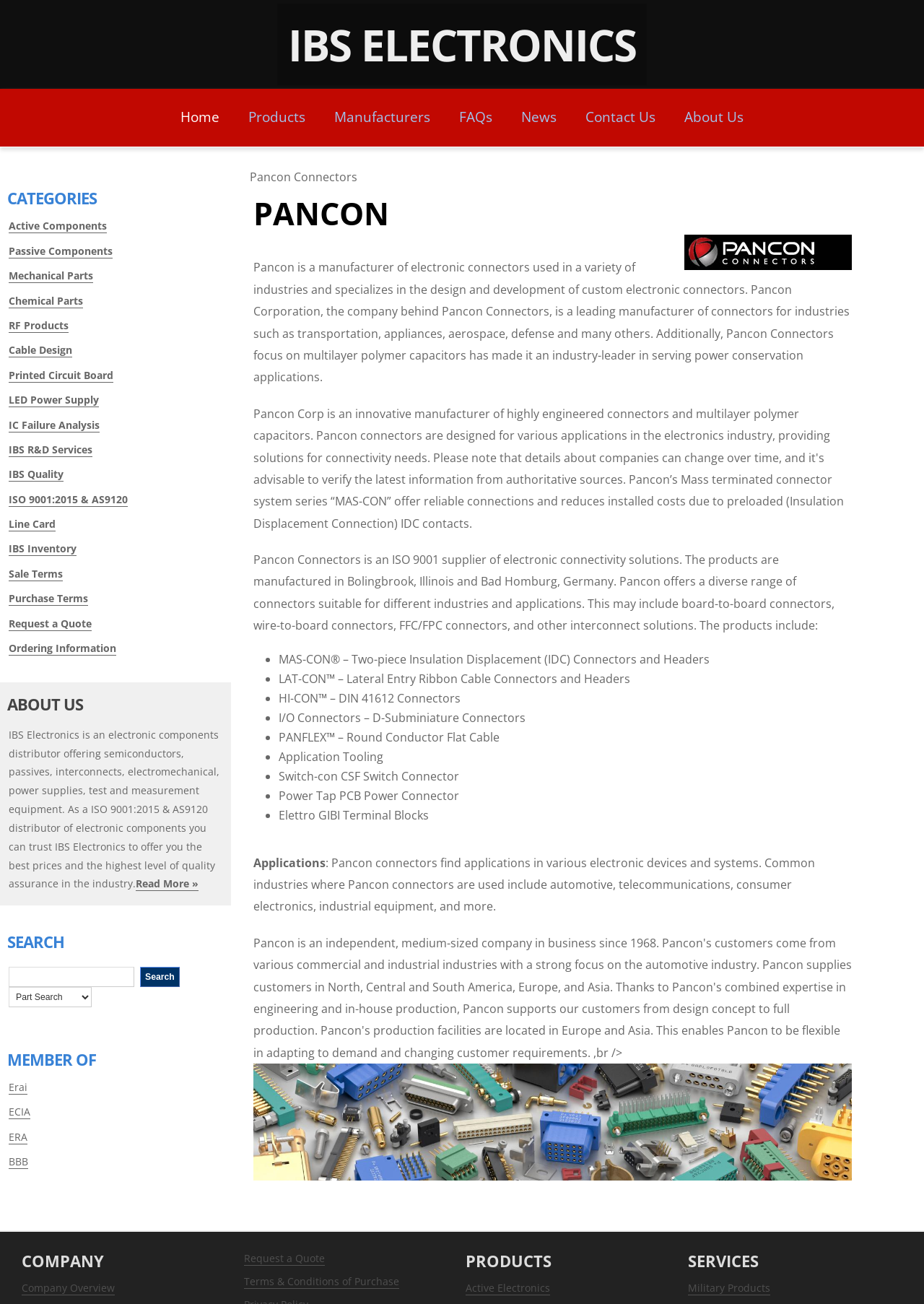Please locate the bounding box coordinates of the element that needs to be clicked to achieve the following instruction: "Read more about IBS Electronics". The coordinates should be four float numbers between 0 and 1, i.e., [left, top, right, bottom].

[0.147, 0.672, 0.215, 0.684]